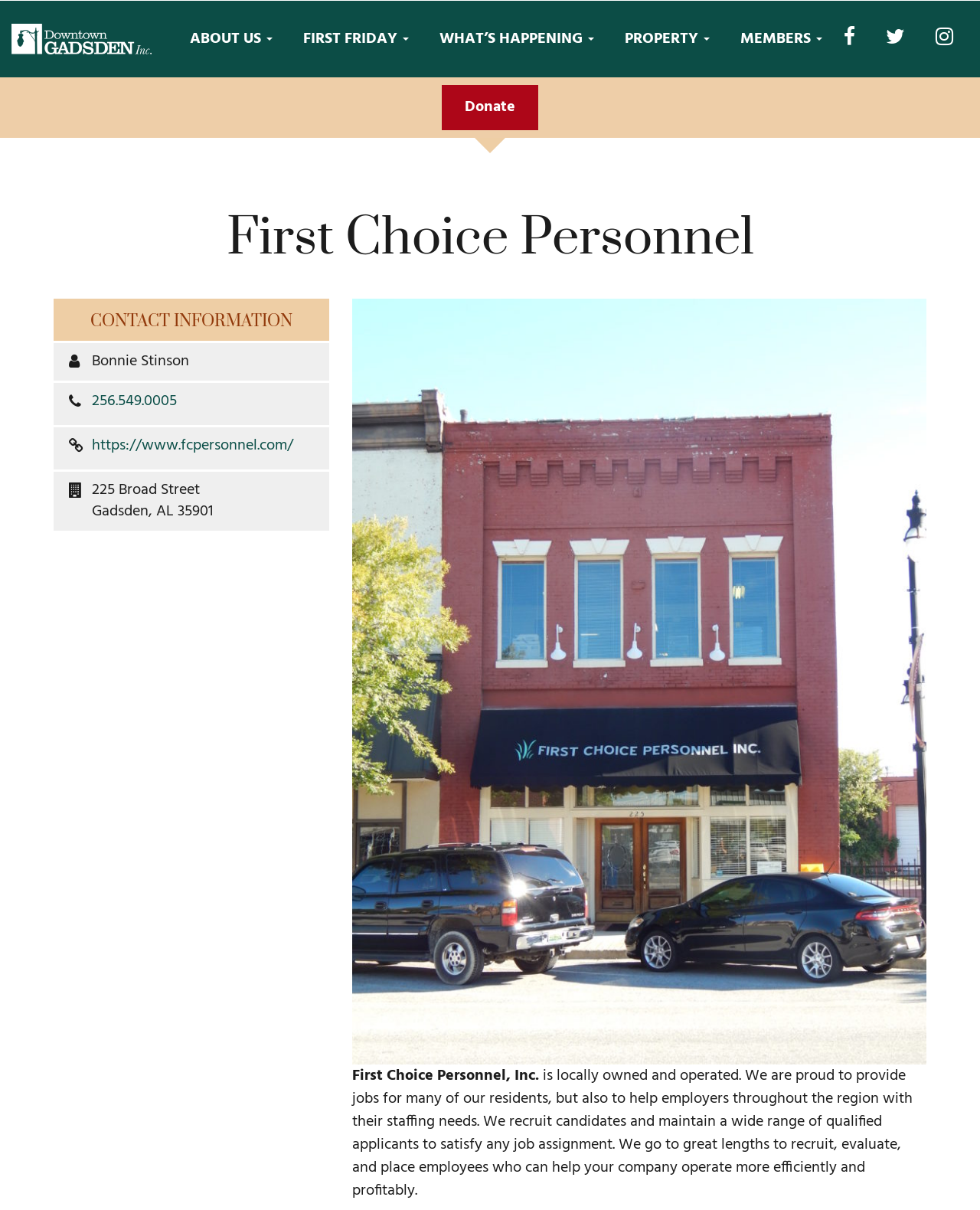Using the format (top-left x, top-left y, bottom-right x, bottom-right y), provide the bounding box coordinates for the described UI element. All values should be floating point numbers between 0 and 1: Classic Cars and Motorcycles

[0.056, 0.547, 0.158, 0.62]